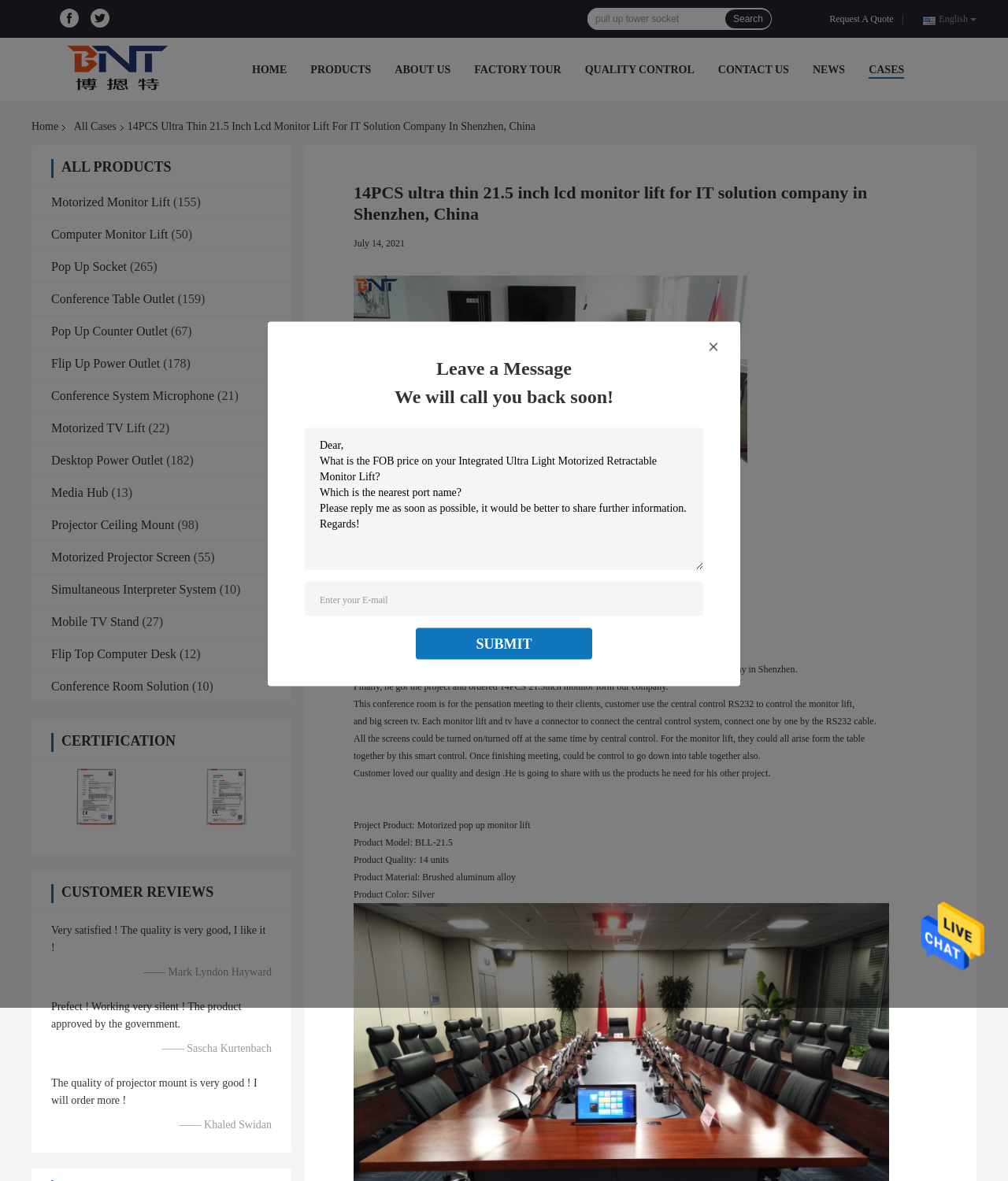Give a detailed account of the webpage, highlighting key information.

This webpage is about China Guangzhou Boente Technology Co., Ltd, a company that provides IT solutions. At the top of the page, there is a navigation menu with links to different sections of the website, including "HOME", "PRODUCTS", "ABOUT US", "FACTORY TOUR", "QUALITY CONTROL", "CONTACT US", "NEWS", "CASES", and "CONFERENCE ROOM SOLUTION". 

Below the navigation menu, there is a search bar with a "Search" button. On the top-right corner, there are links to the company's social media profiles, including Facebook and Twitter. 

The main content of the page is about a company case, which is a 14PCS ultra-thin 21.5-inch LCD monitor lift for an IT solution company in Shenzhen, China. There is a heading that describes the case, followed by a section with links to different product categories, including "Motorized Monitor Lift", "Computer Monitor Lift", "Pop Up Socket", and others. Each product category has a number in parentheses, indicating the number of products in that category.

On the right side of the page, there is a section with a heading "Leave a Message" and a text box where users can enter their inquiry details. Below the text box, there is a sample message that users can use as a reference. There is also a "SUBMIT" button to submit the inquiry.

At the bottom of the page, there are links to other sections of the website, including "Home", "All Cases", and "Conference Room Solution".